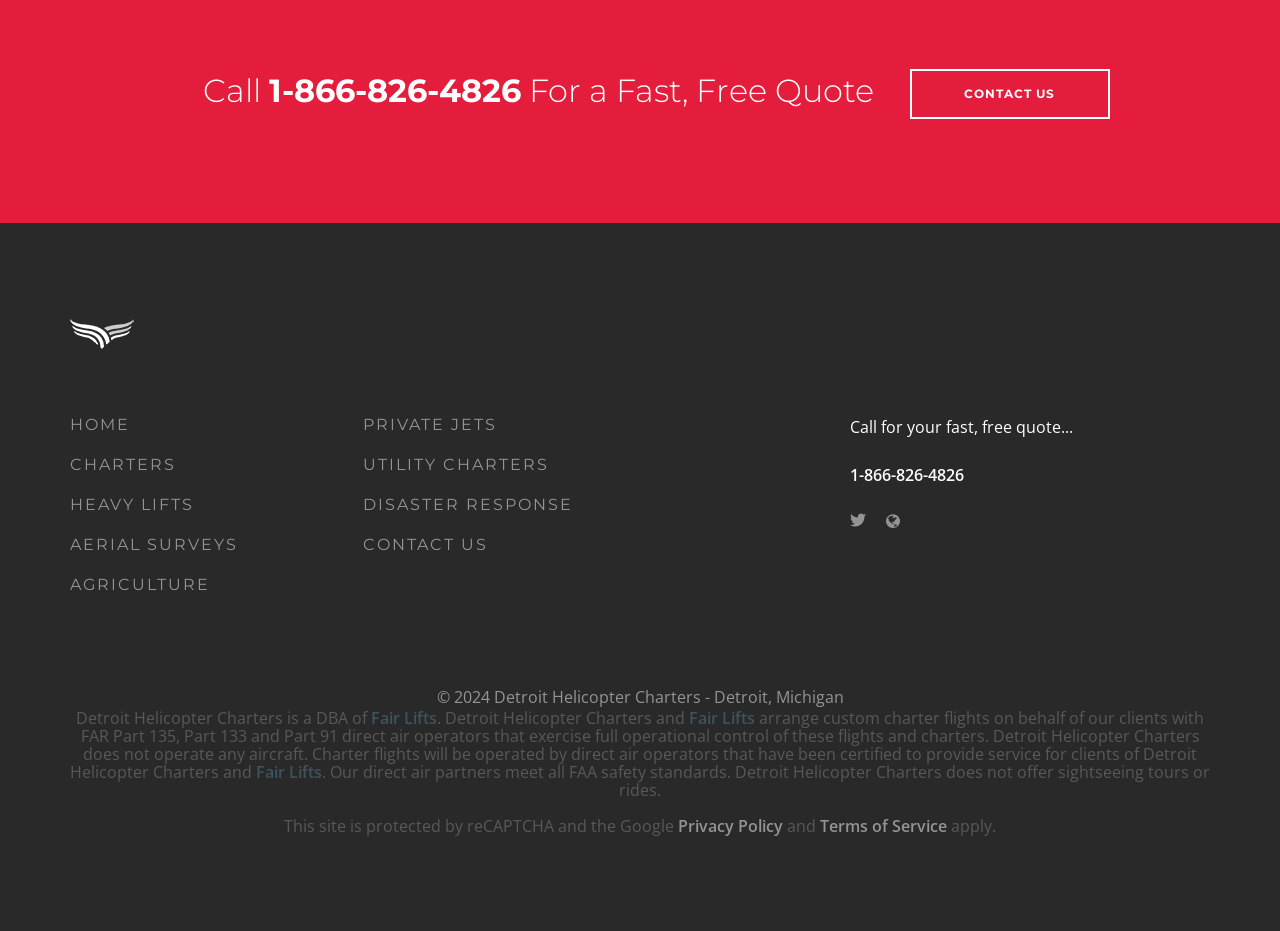Please predict the bounding box coordinates of the element's region where a click is necessary to complete the following instruction: "Click the 'HOME' link". The coordinates should be represented by four float numbers between 0 and 1, i.e., [left, top, right, bottom].

[0.055, 0.444, 0.26, 0.469]